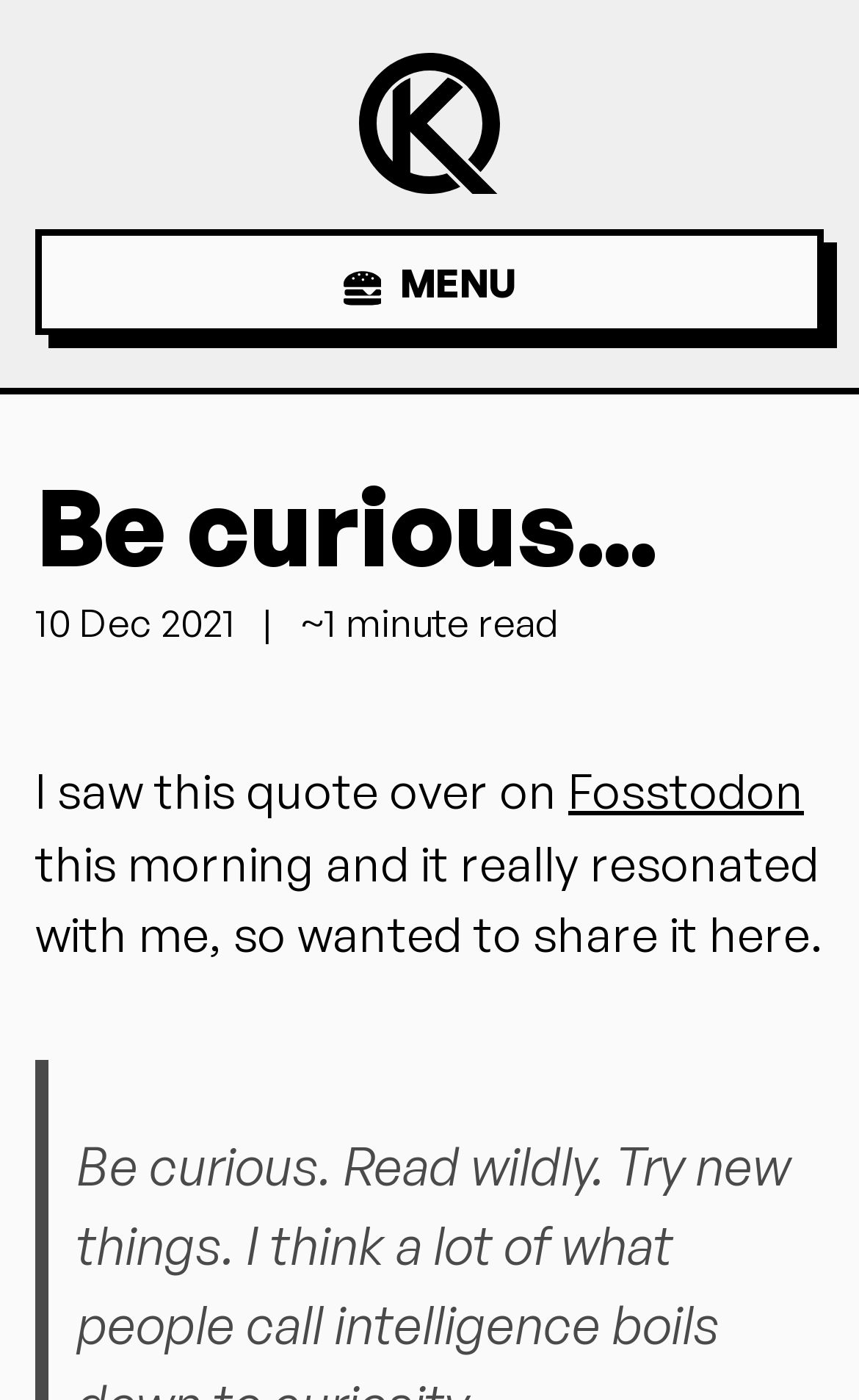From the webpage screenshot, predict the bounding box of the UI element that matches this description: "Fosstodon".

[0.662, 0.544, 0.936, 0.586]